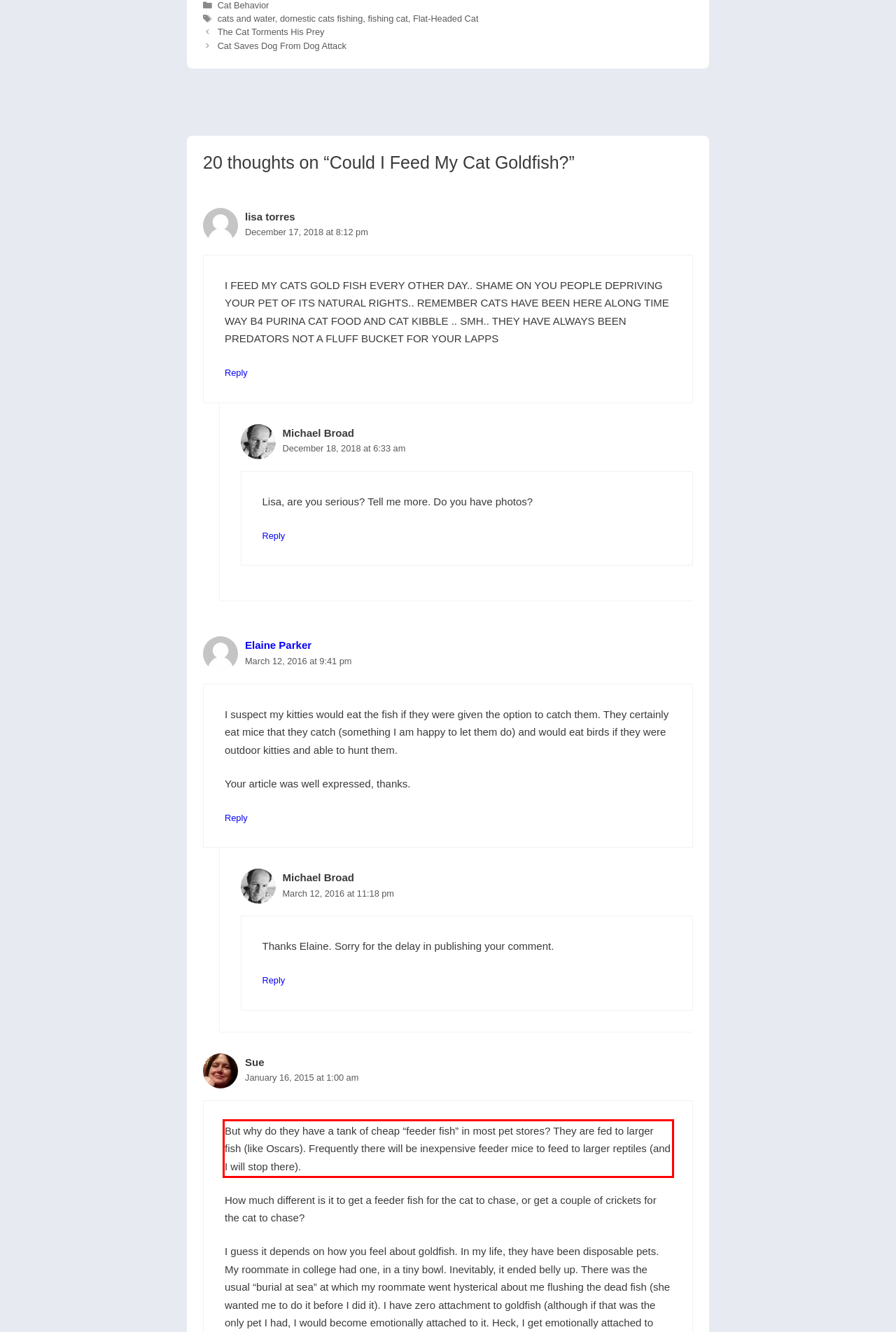You are provided with a screenshot of a webpage containing a red bounding box. Please extract the text enclosed by this red bounding box.

But why do they have a tank of cheap “feeder fish” in most pet stores? They are fed to larger fish (like Oscars). Frequently there will be inexpensive feeder mice to feed to larger reptiles (and I will stop there).